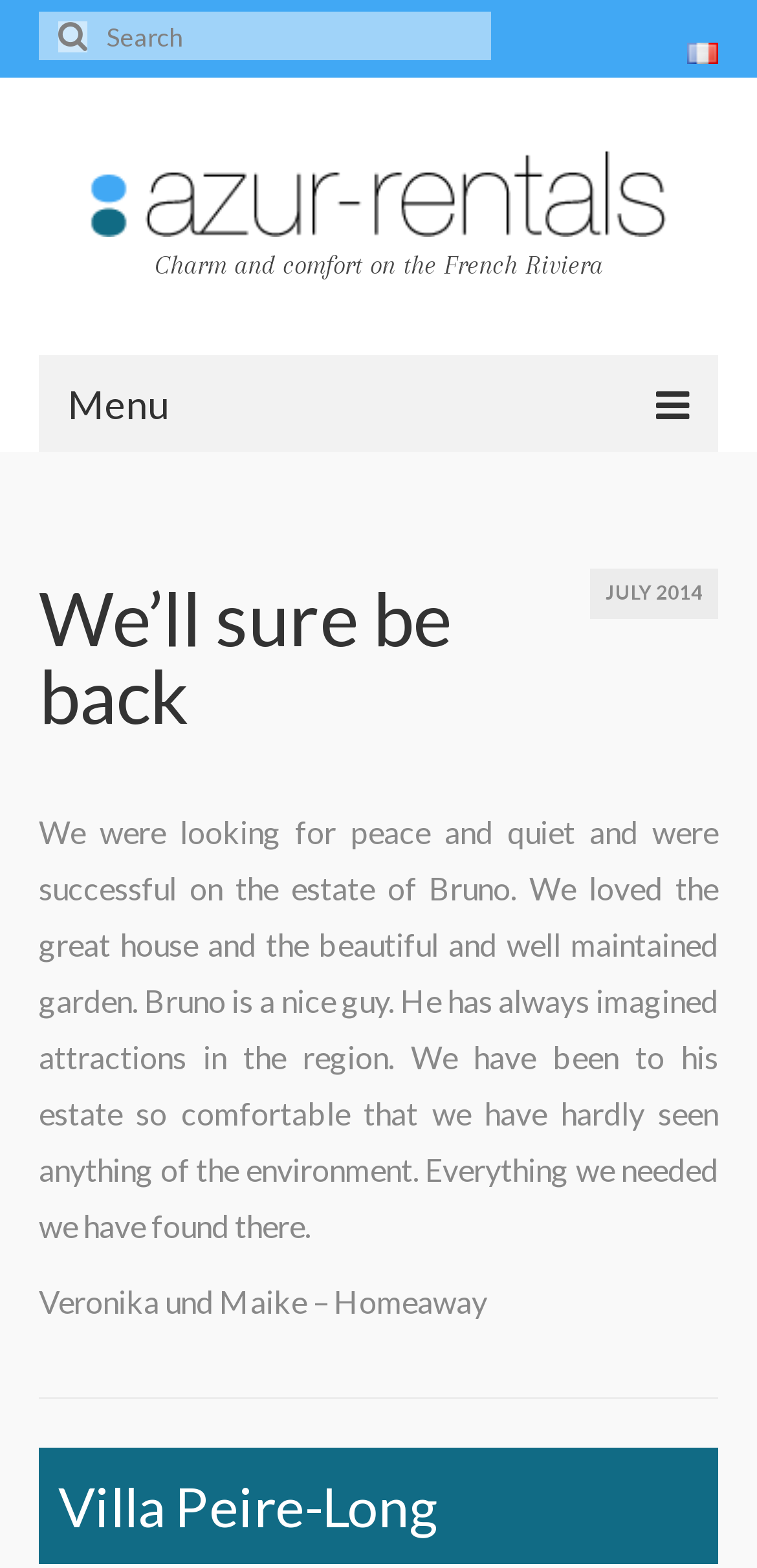Present a detailed account of what is displayed on the webpage.

The webpage is about Azur Rentals, a vacation rental service on the French Riviera. At the top right corner, there is a link to switch the language to French, accompanied by a small French flag icon. Below it, there is a search bar with a magnifying glass icon on the left and a text box to input search queries.

On the top left, the logo of Azur Rentals is displayed, which is a link to the homepage. Next to it, there is a menu button with three horizontal lines. Below the logo, there is a tagline that reads "Charm and comfort on the French Riviera".

The main content of the webpage is divided into two sections. On the left, there is a navigation menu with links to different pages, including "Home", "The villas", "Villa Peire-Long", "Villa Pagnol", "Contact", and "The region". Each villa link has a bullet point marker next to it.

On the right, there is a main article section that takes up most of the page. It starts with a heading that reads "We’ll sure be back", followed by a testimonial from Veronika and Maike, who stayed at one of the villas. The testimonial is a lengthy text that describes their positive experience at the villa. Below the testimonial, there is a smaller heading that reads "Villa Peire-Long", which seems to be a title for the next section or article.